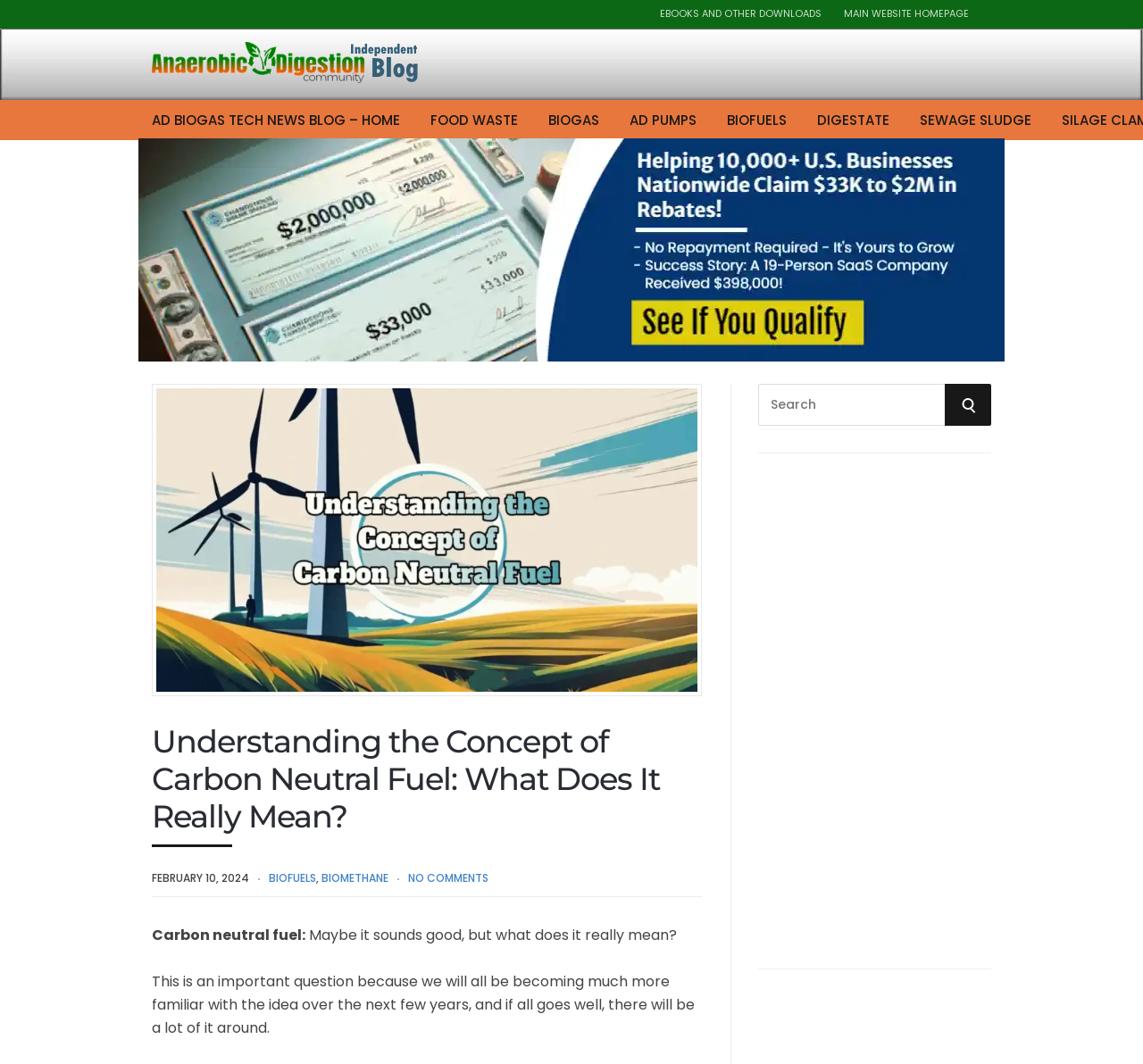What is the date of the blog post?
Respond to the question with a single word or phrase according to the image.

FEBRUARY 10, 2024